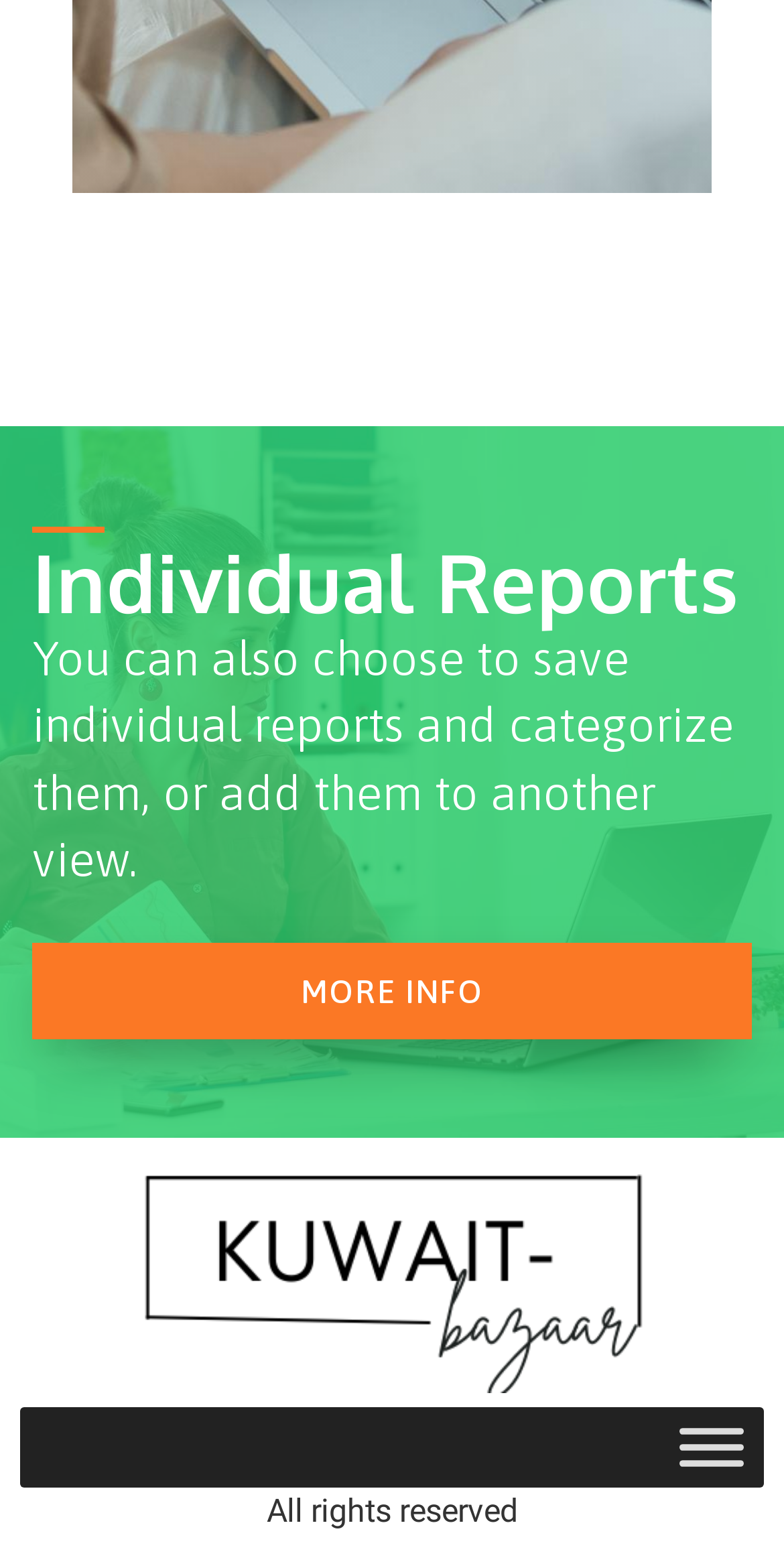What is the main topic of this webpage?
Look at the image and respond with a one-word or short phrase answer.

SEO